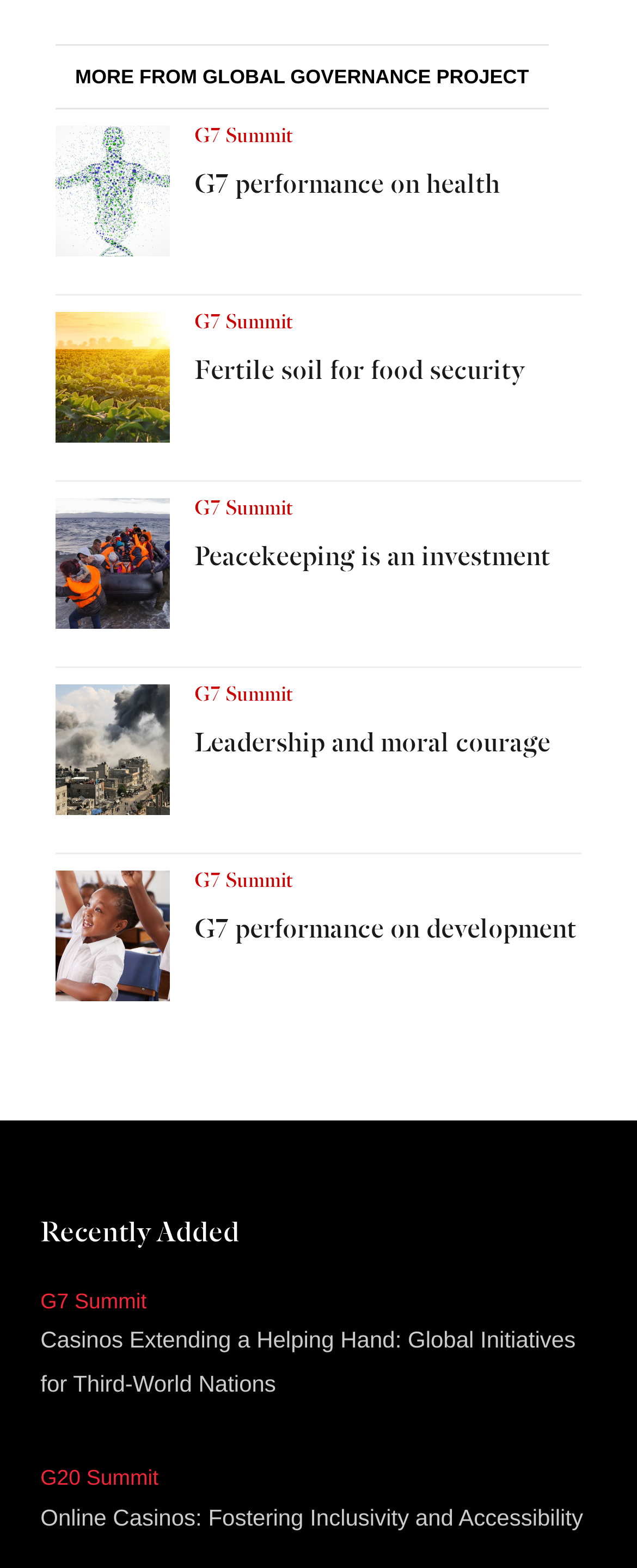From the details in the image, provide a thorough response to the question: How many links are there in the 'Recently Added' section?

The 'Recently Added' section has 2 links, each represented by a 'link' element with its own bounding box coordinates. These links are arranged vertically, with each link followed by a static text element.